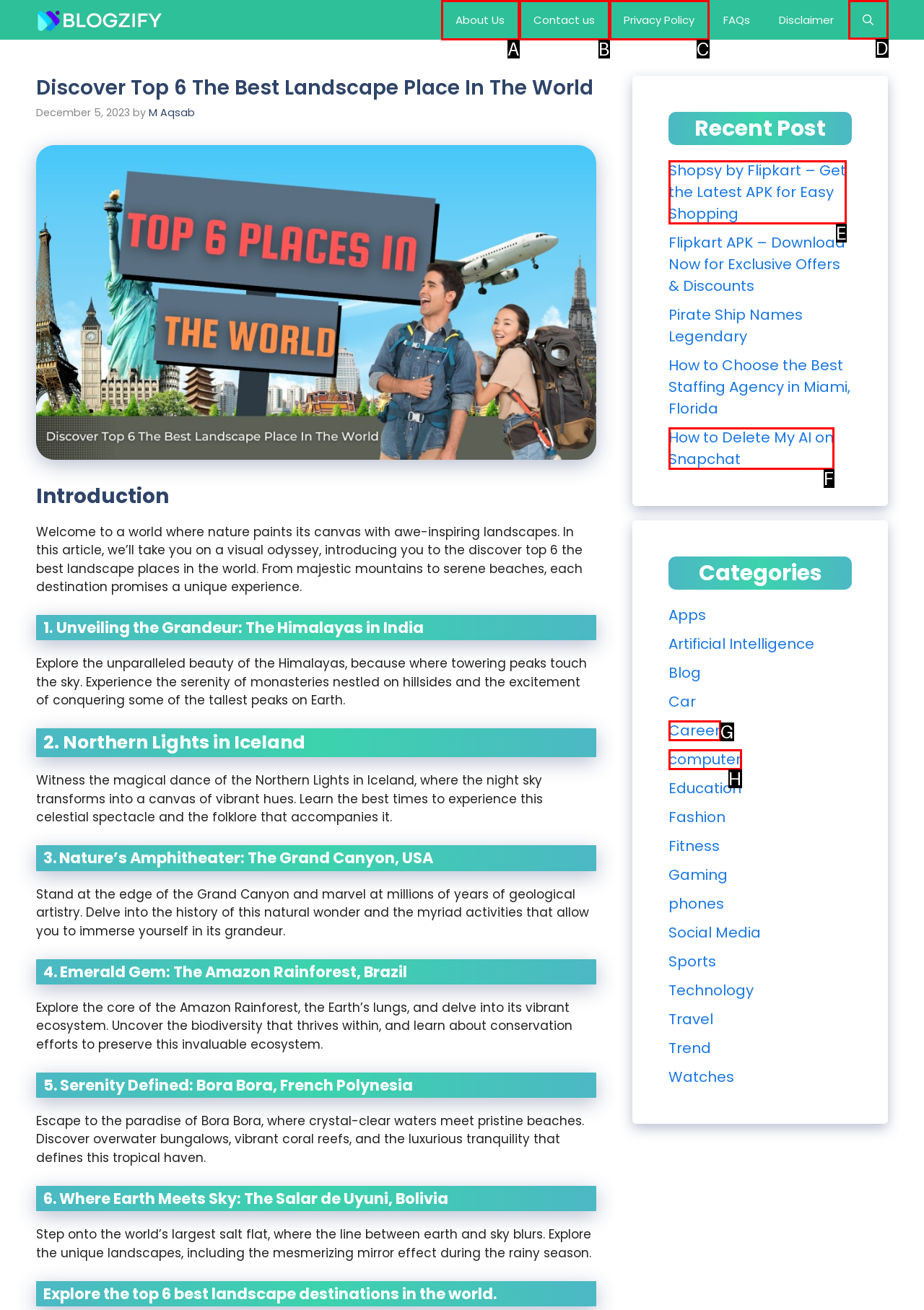Indicate which UI element needs to be clicked to fulfill the task: Open the search function
Answer with the letter of the chosen option from the available choices directly.

D